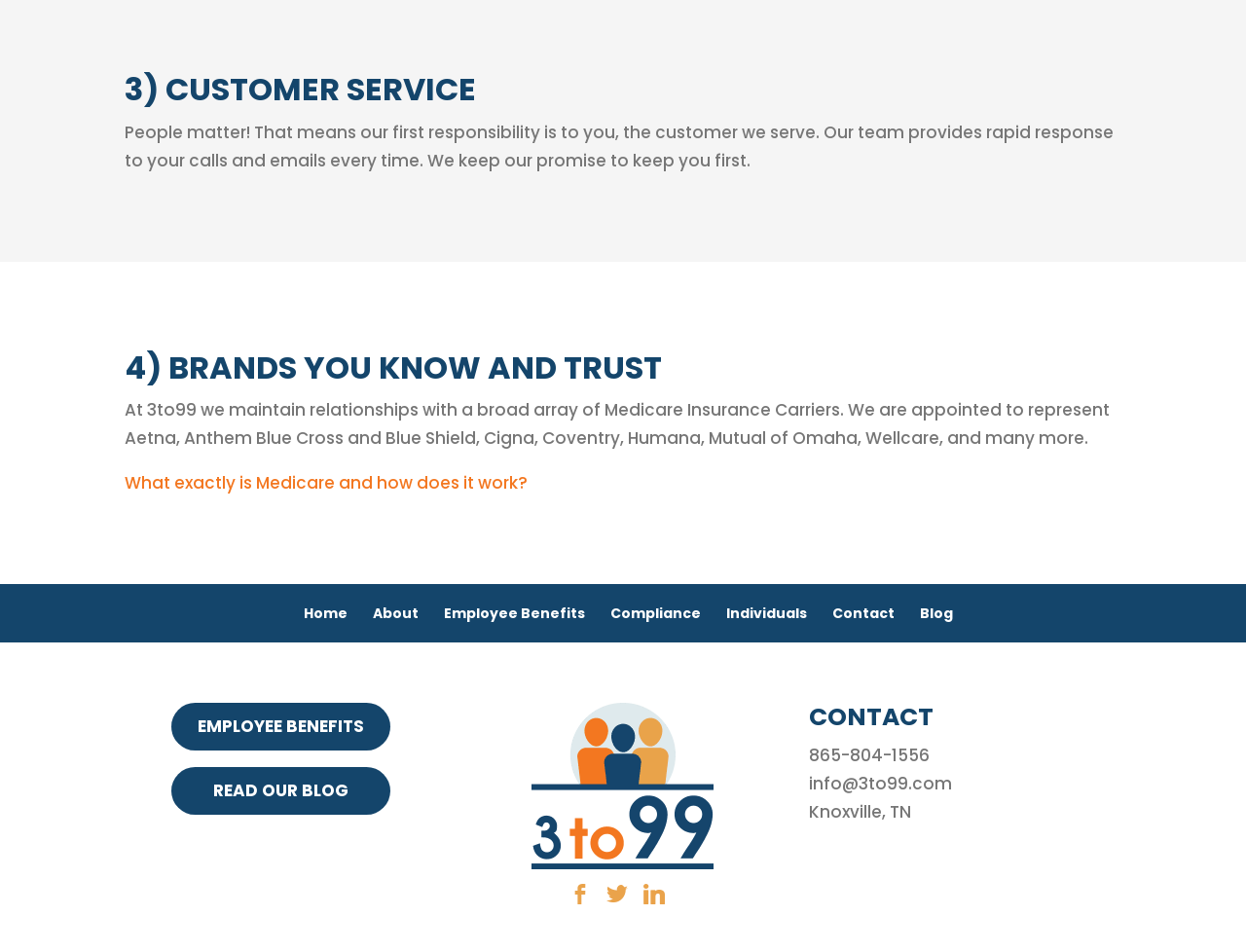Provide the bounding box coordinates for the specified HTML element described in this description: "865-804-1556". The coordinates should be four float numbers ranging from 0 to 1, in the format [left, top, right, bottom].

[0.649, 0.781, 0.746, 0.805]